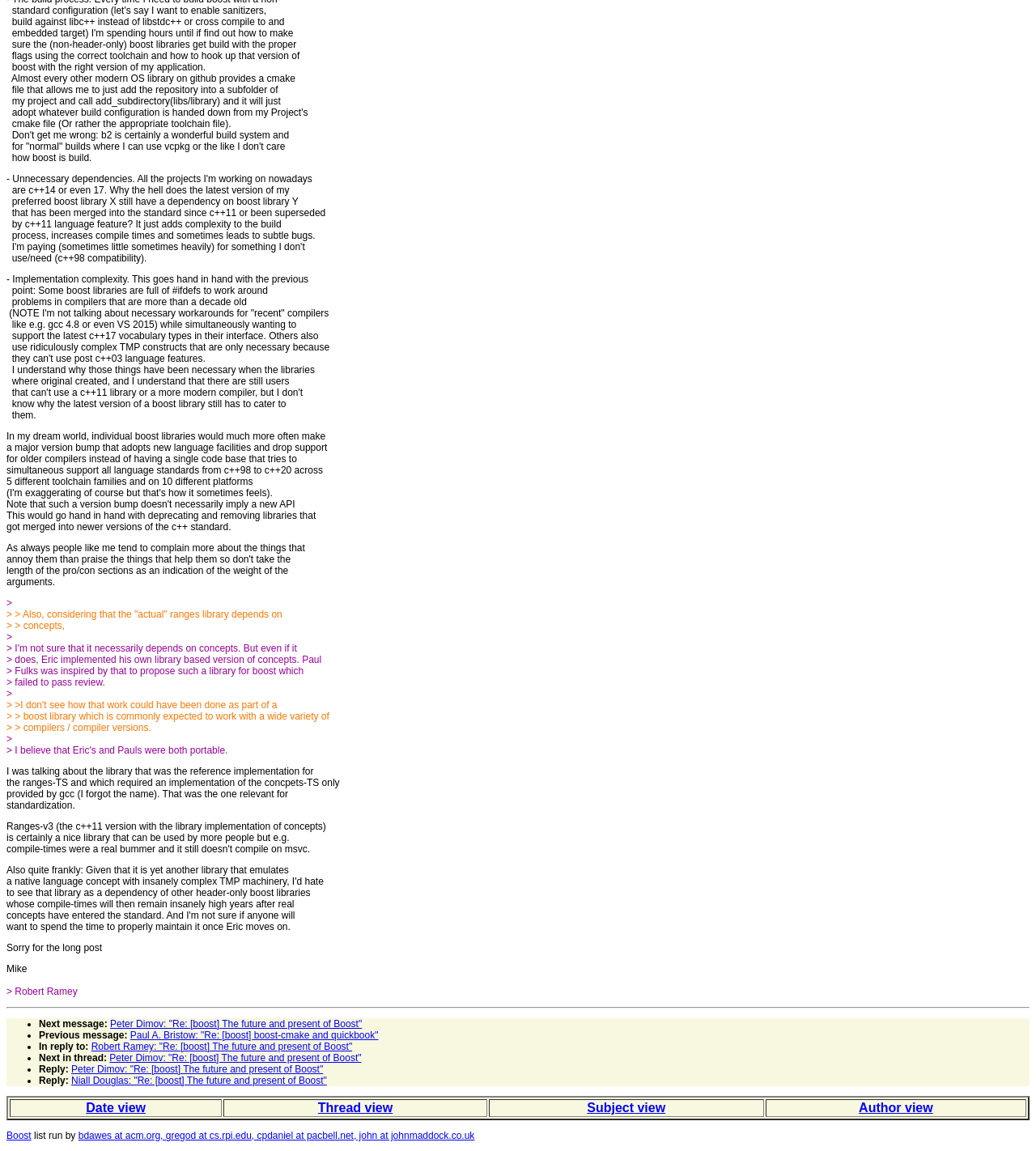Carefully examine the image and provide an in-depth answer to the question: What is the author's concern about Boost libraries?

The author is concerned about the complexity and compatibility of Boost libraries, specifically how they cater to older compilers and language standards, which adds complexity to the build process and increases compile times.